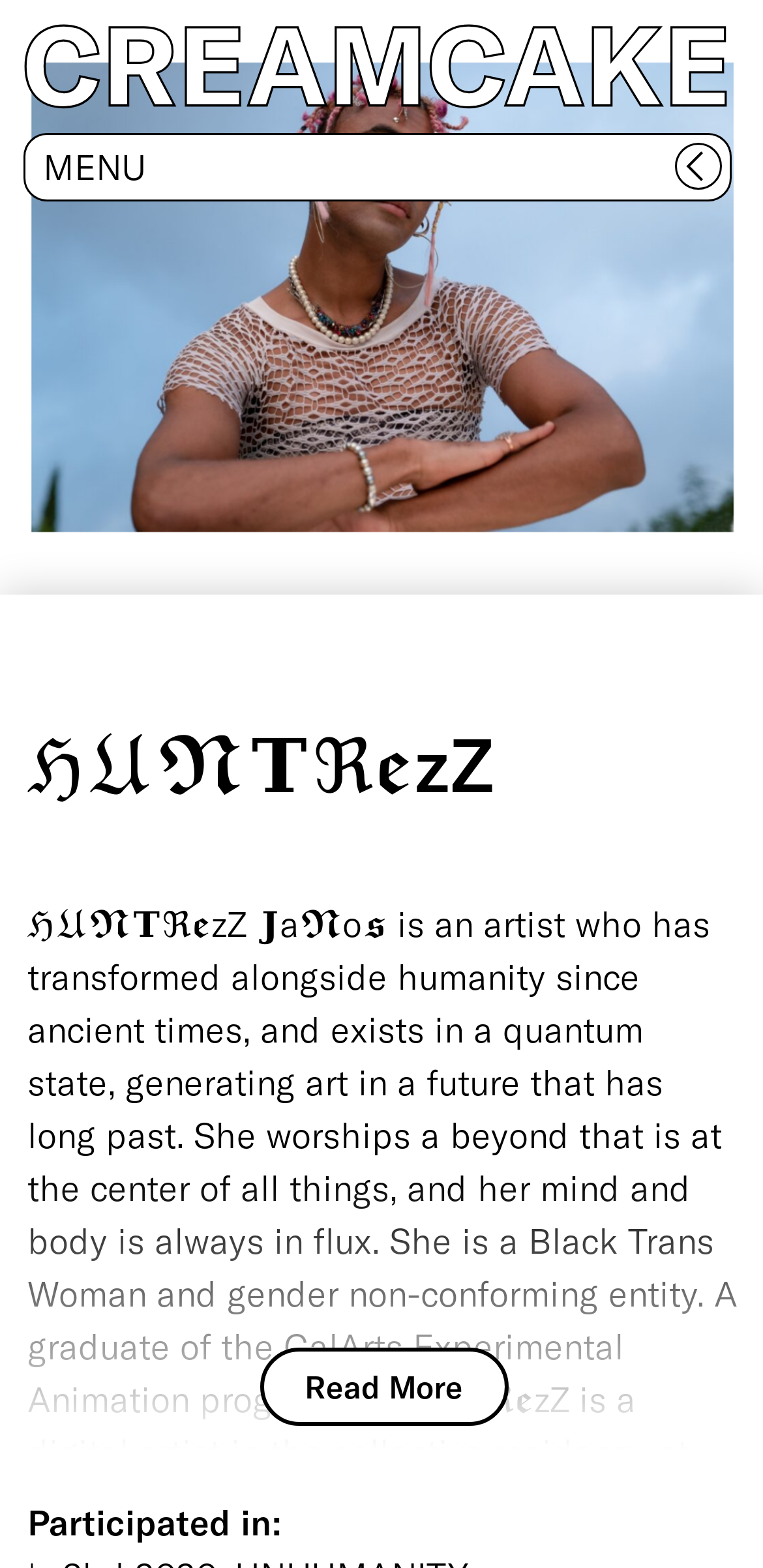What is the purpose of the 'Read More' button?
Provide a concise answer using a single word or phrase based on the image.

To read more